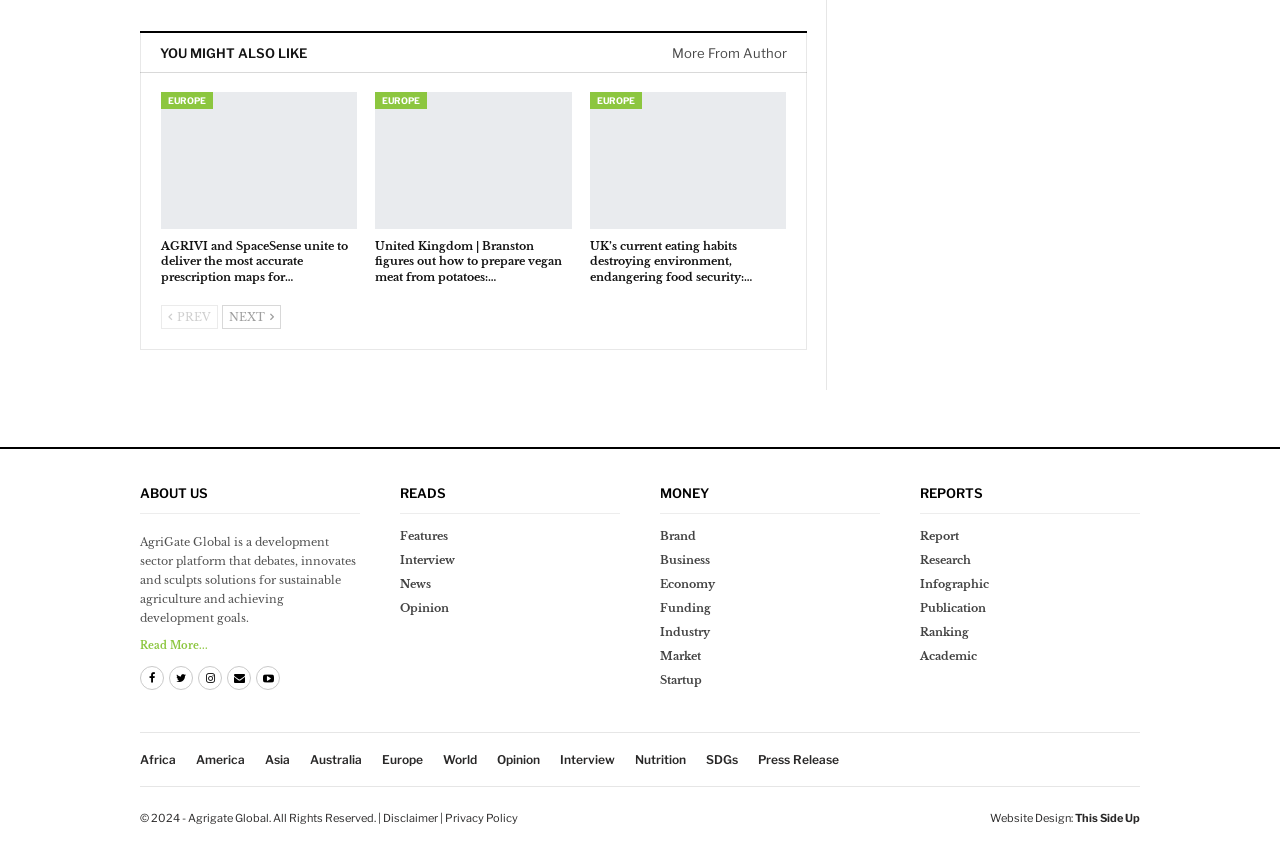Find the bounding box coordinates of the element to click in order to complete this instruction: "Learn more about 'ABOUT US'". The bounding box coordinates must be four float numbers between 0 and 1, denoted as [left, top, right, bottom].

[0.109, 0.572, 0.162, 0.591]